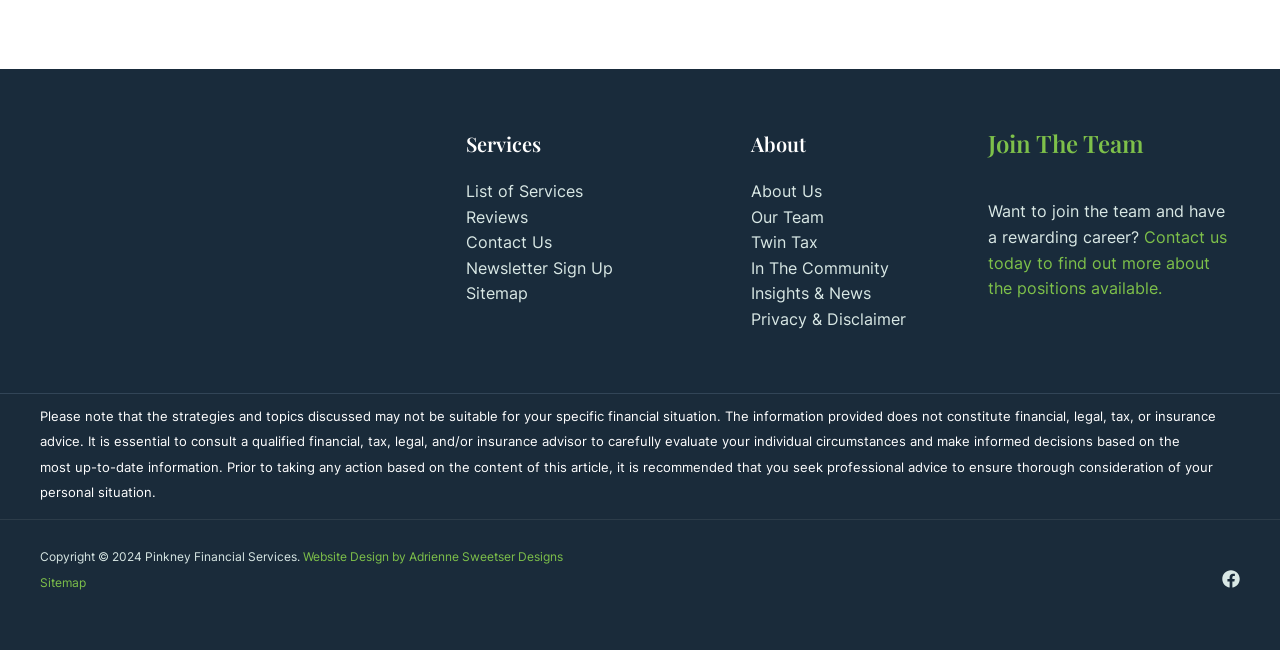Specify the bounding box coordinates of the area to click in order to follow the given instruction: "Contact us today to find out more about the positions available."

[0.771, 0.349, 0.958, 0.459]